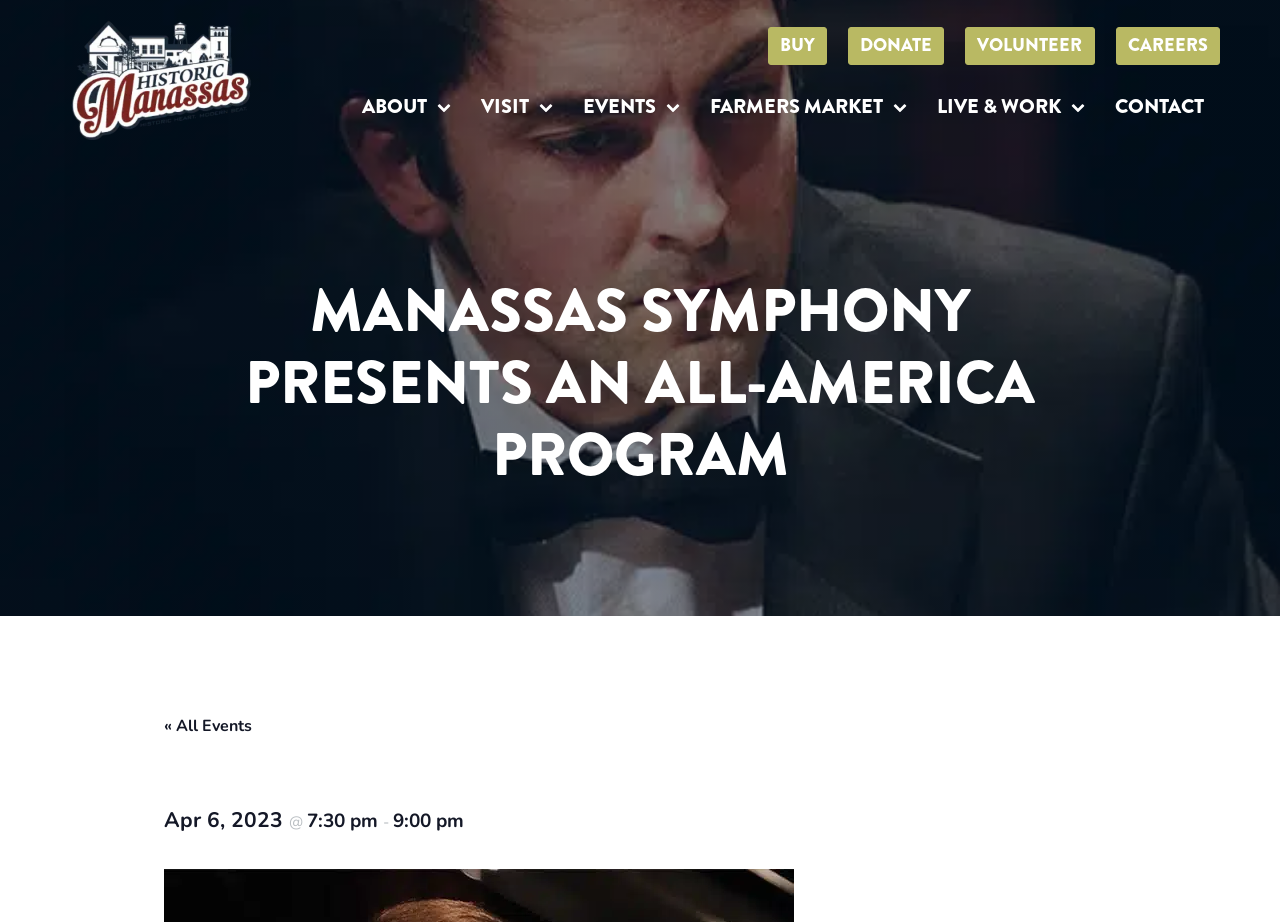Please extract the webpage's main title and generate its text content.

MANASSAS SYMPHONY PRESENTS AN ALL-AMERICA PROGRAM